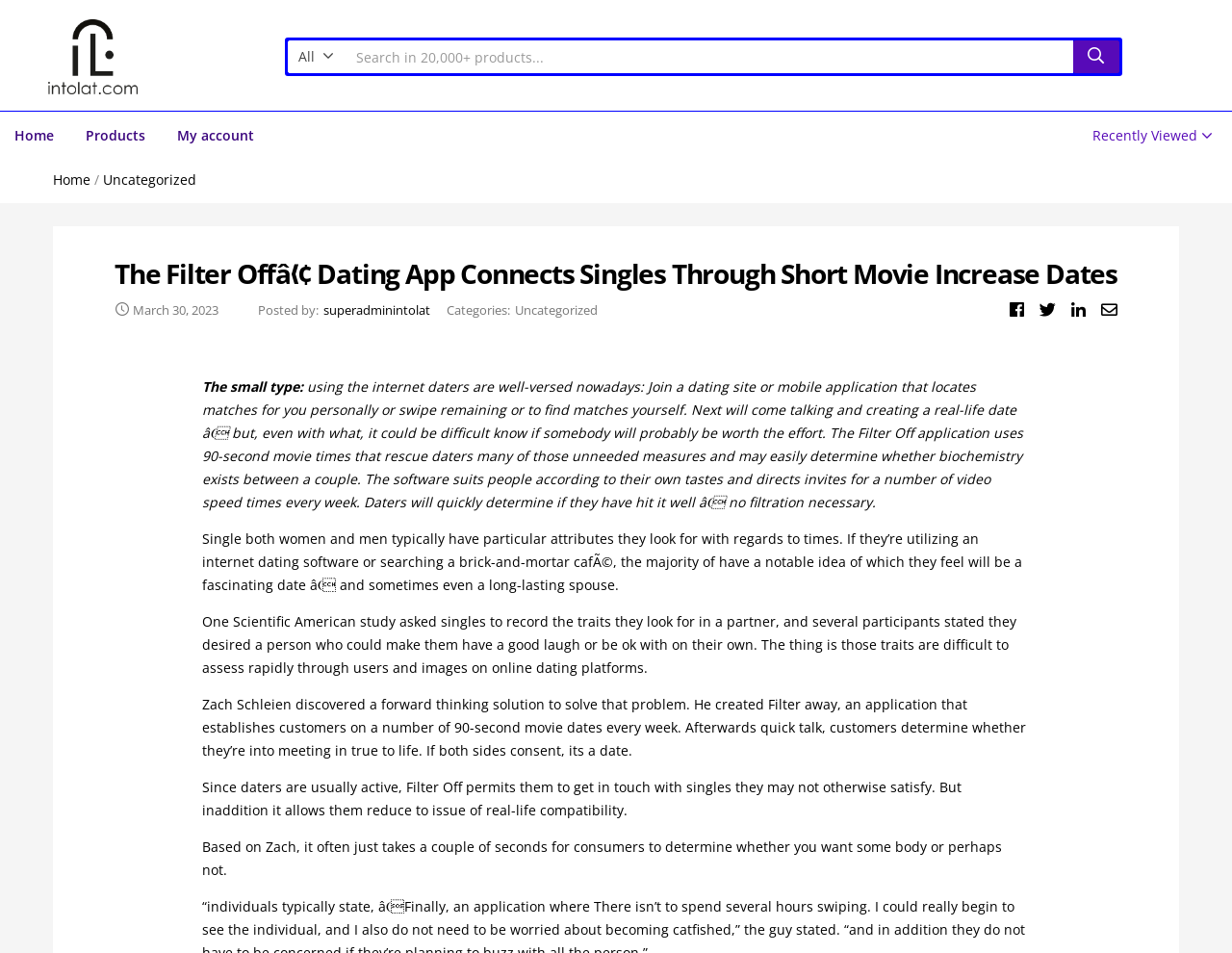Determine the bounding box coordinates for the UI element described. Format the coordinates as (top-left x, top-left y, bottom-right x, bottom-right y) and ensure all values are between 0 and 1. Element description: Injection molding service

None